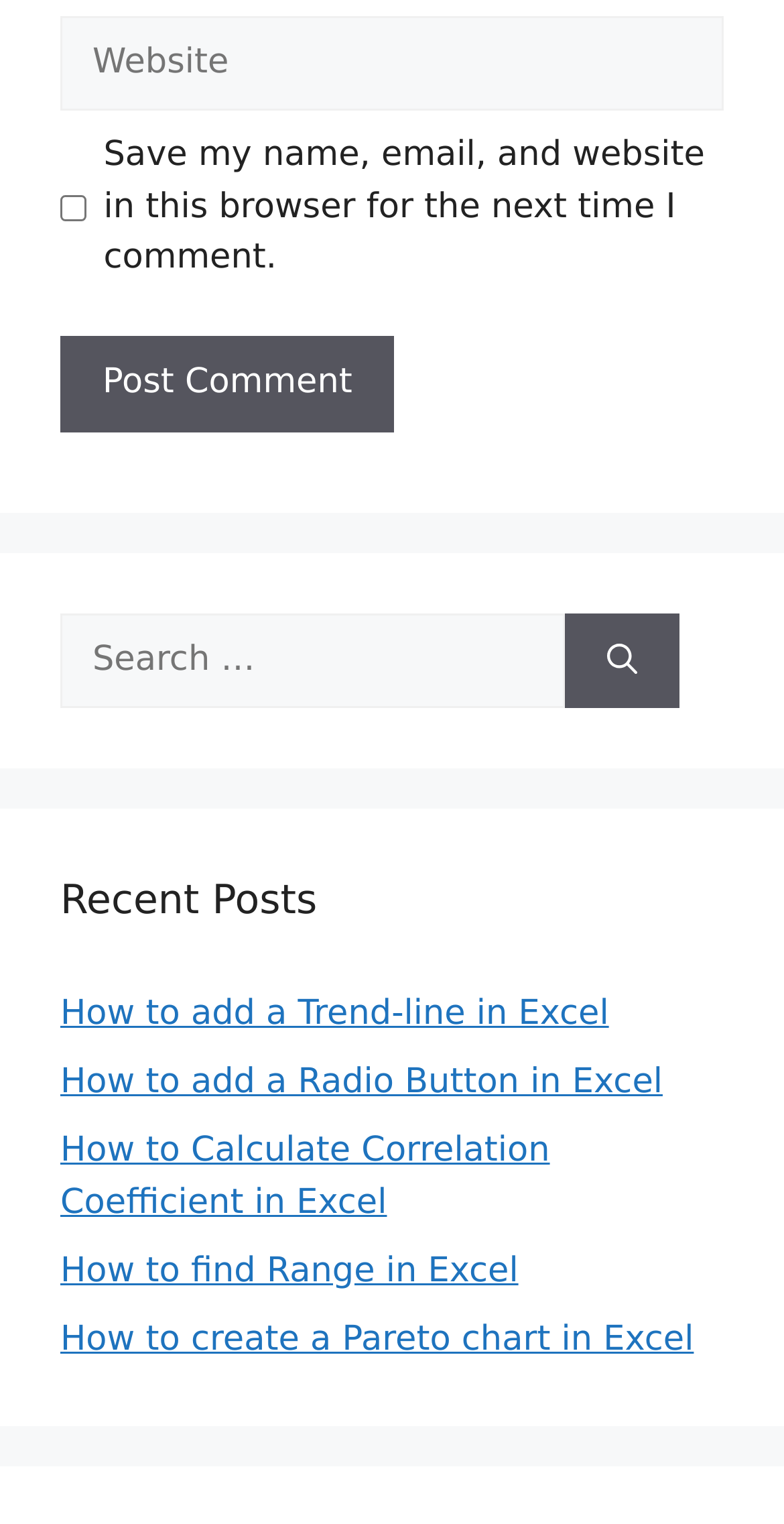Please identify the bounding box coordinates of the area I need to click to accomplish the following instruction: "Post a comment".

[0.077, 0.22, 0.503, 0.283]